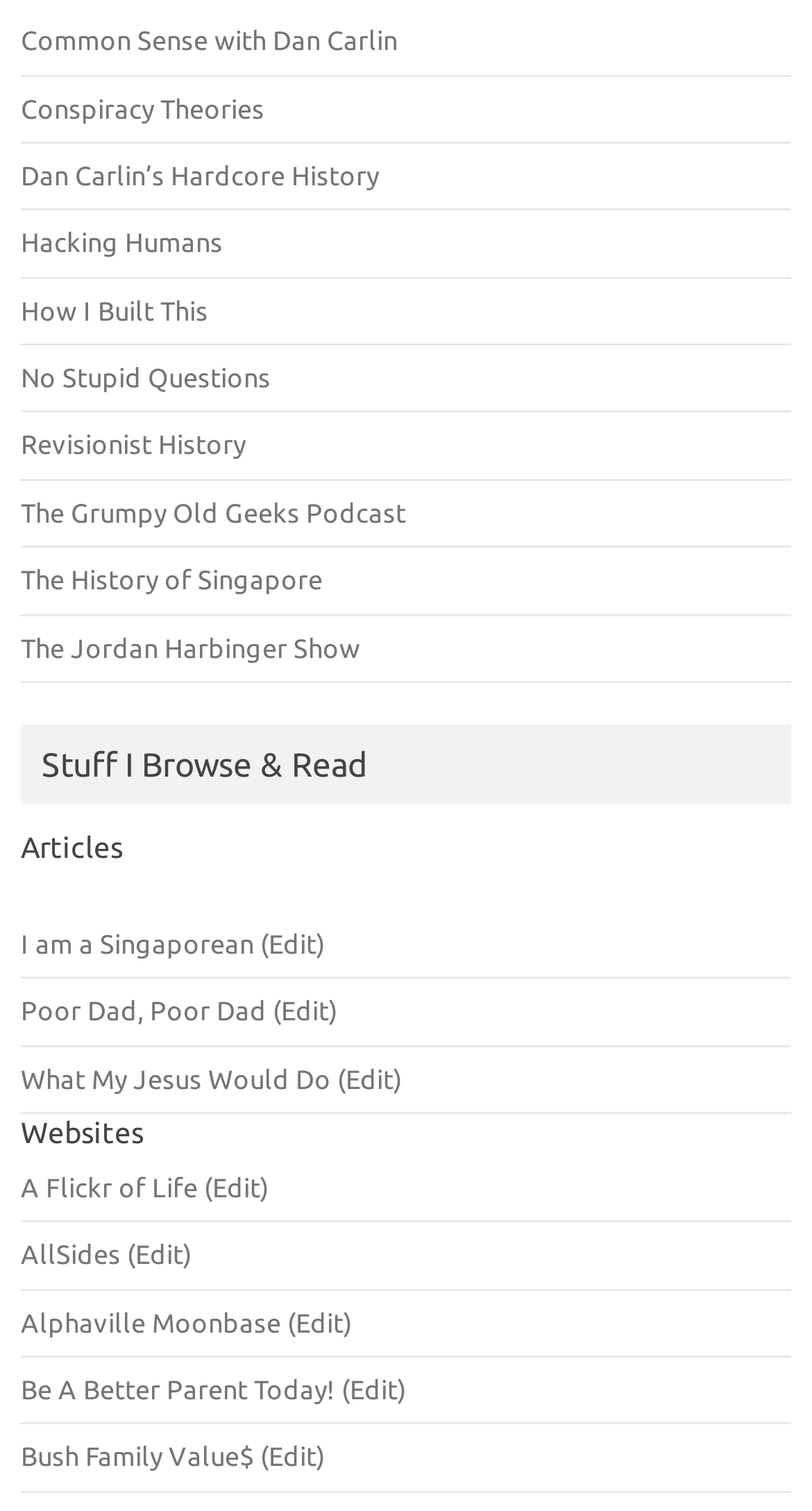Given the element description (Edit), identify the bounding box coordinates for the UI element on the webpage screenshot. The format should be (top-left x, top-left y, bottom-right x, bottom-right y), with values between 0 and 1.

[0.321, 0.954, 0.4, 0.973]